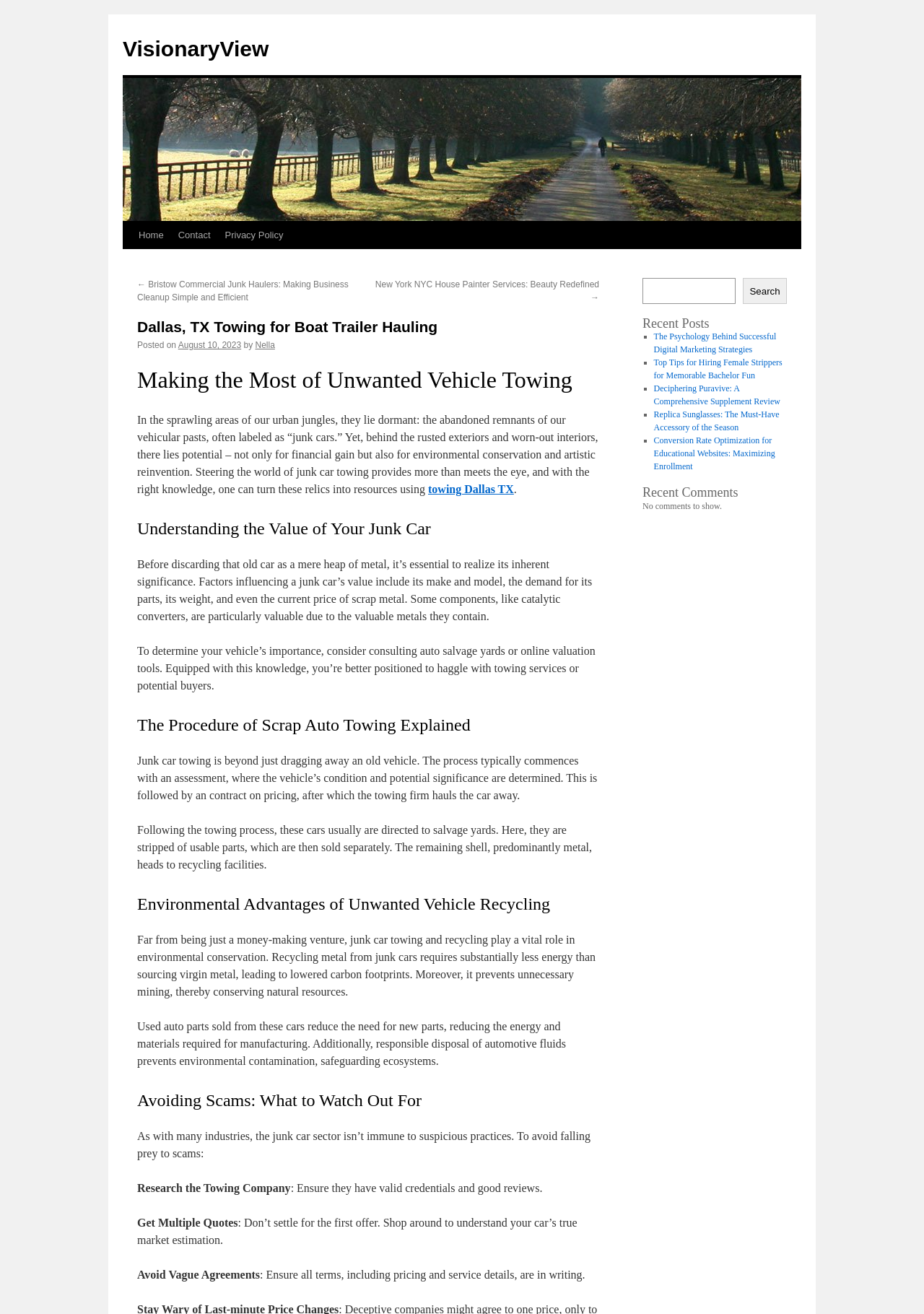Extract the primary header of the webpage and generate its text.

Dallas, TX Towing for Boat Trailer Hauling